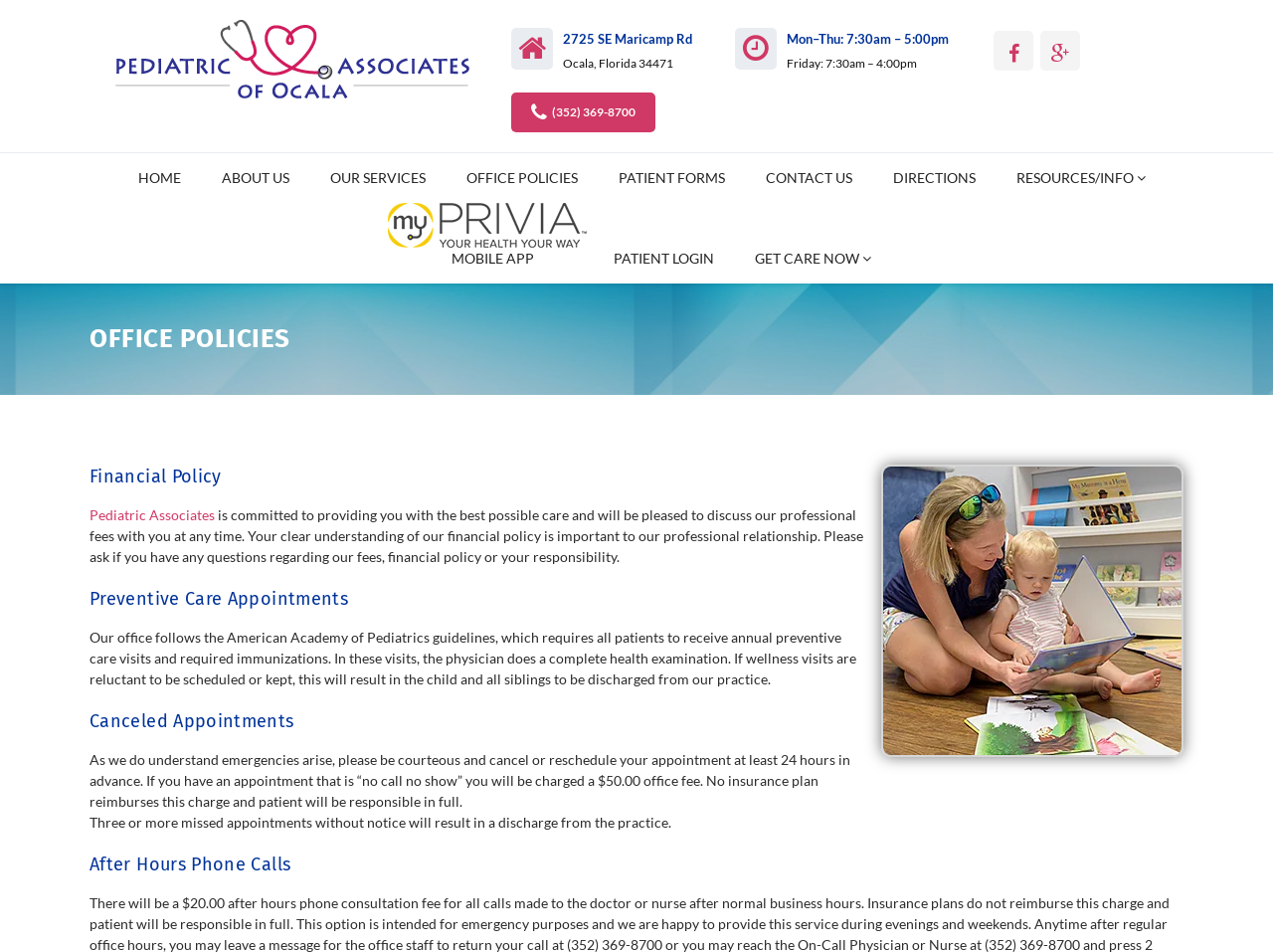Use one word or a short phrase to answer the question provided: 
What are the office hours of Pediatric Associates of Ocala?

Mon-Thu: 7:30am-5:00pm, Fri: 7:30am-4:00pm